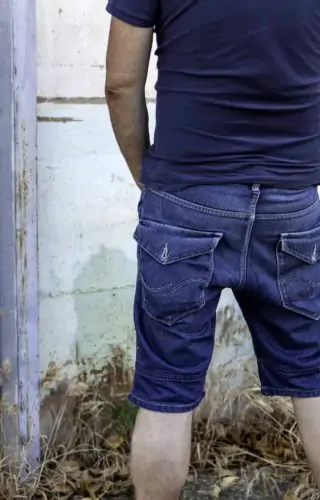Refer to the image and provide an in-depth answer to the question:
What is the color of the paint on the wall?

The caption states that the peeling paint on the wall reveals a mix of 'muted colors, including greens and whites', which answers the question about the color of the paint.